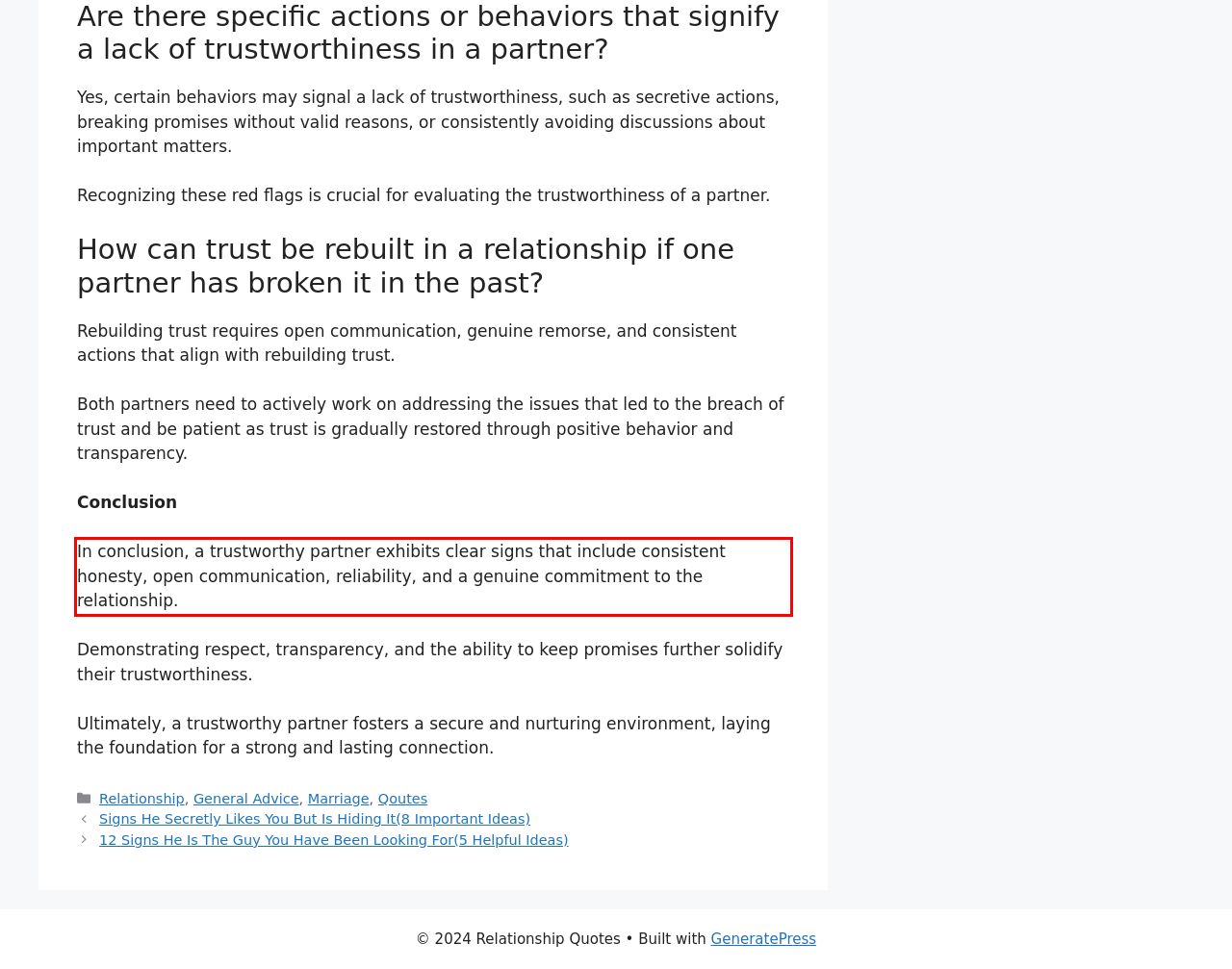The screenshot you have been given contains a UI element surrounded by a red rectangle. Use OCR to read and extract the text inside this red rectangle.

In conclusion, a trustworthy partner exhibits clear signs that include consistent honesty, open communication, reliability, and a genuine commitment to the relationship.